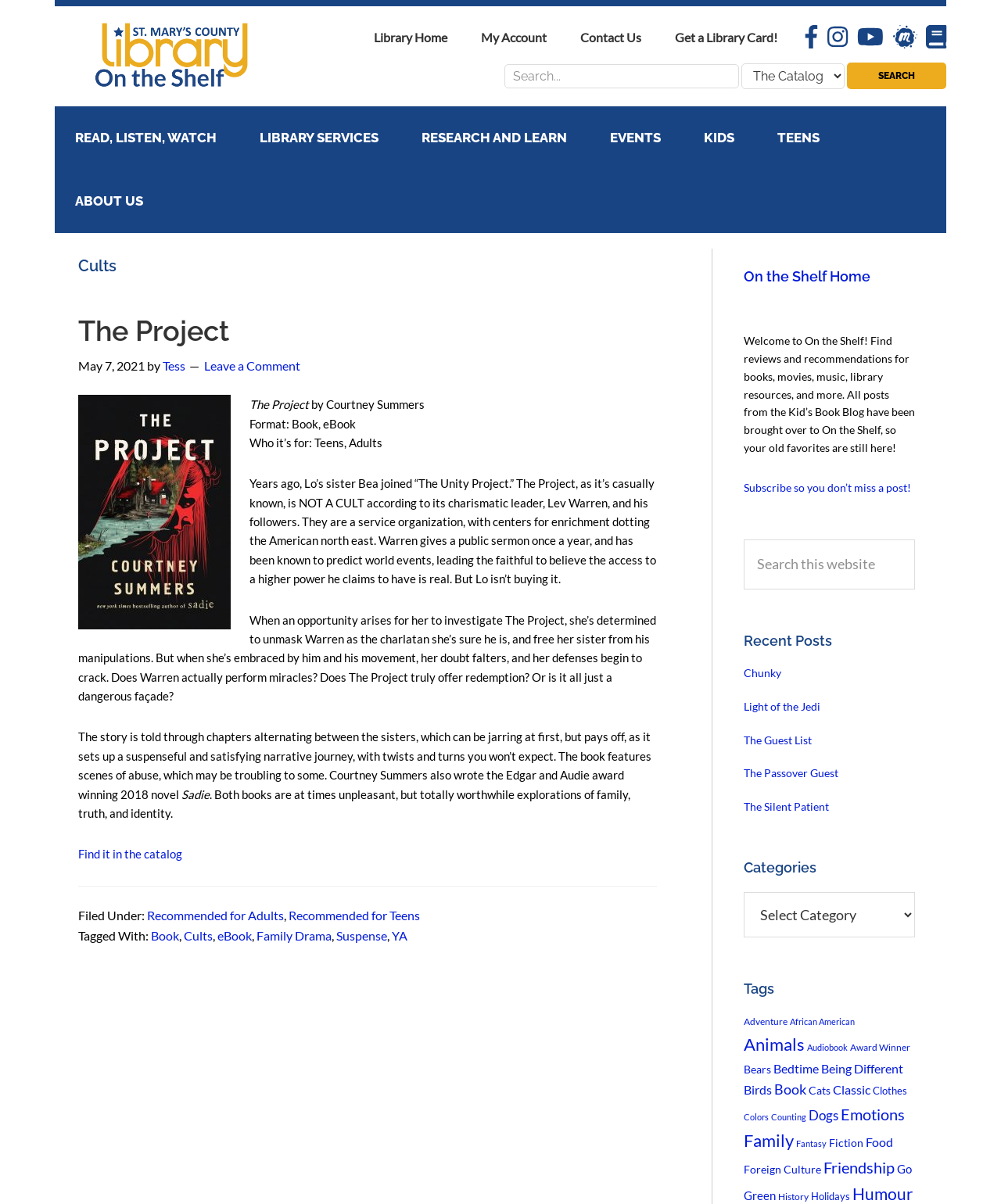What is the title of the article?
Please describe in detail the information shown in the image to answer the question.

I found the title of the article by looking at the heading element with the text 'The Project' inside the article section.